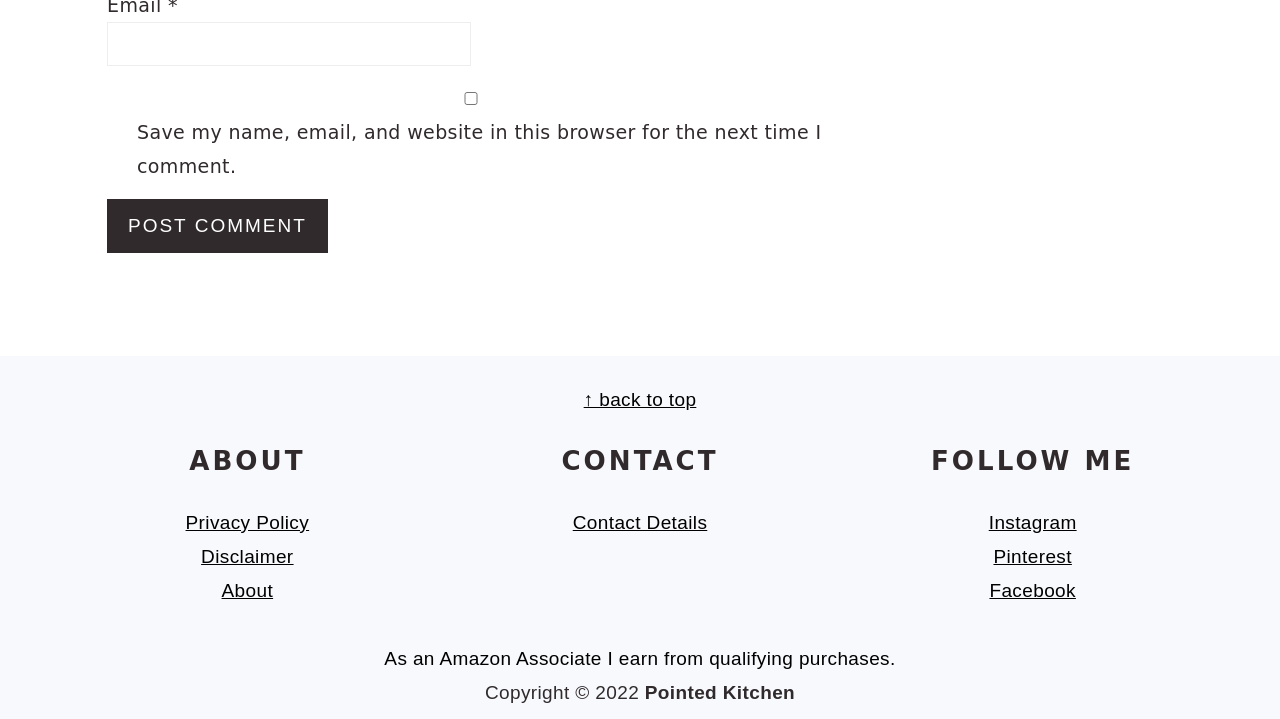Please identify the bounding box coordinates of the element's region that should be clicked to execute the following instruction: "Visit the privacy policy page". The bounding box coordinates must be four float numbers between 0 and 1, i.e., [left, top, right, bottom].

[0.145, 0.712, 0.242, 0.741]